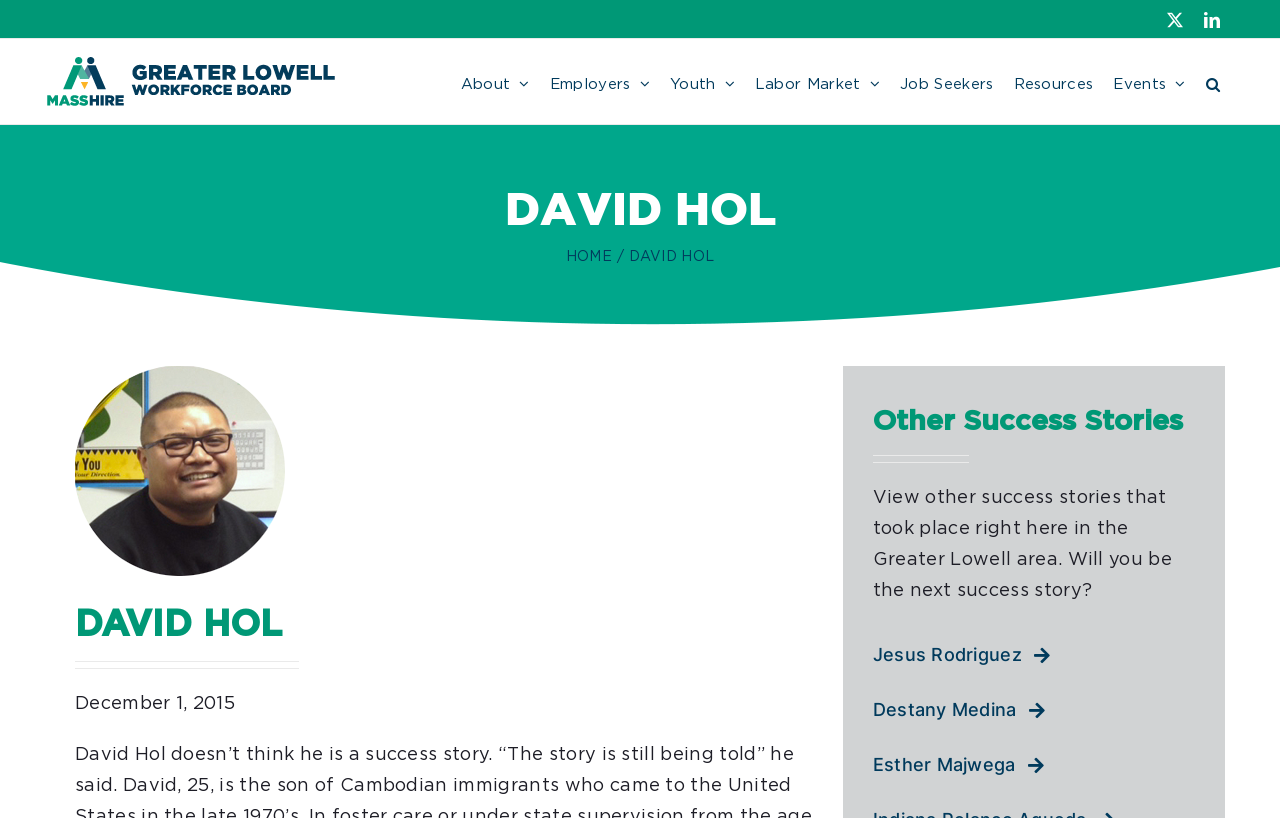What is the organization mentioned on this page?
Based on the image, answer the question with as much detail as possible.

The organization 'MassHire Greater Lowell Workforce Development Board' is mentioned as a logo on the top left corner of the page, indicating that the page is related to this organization.